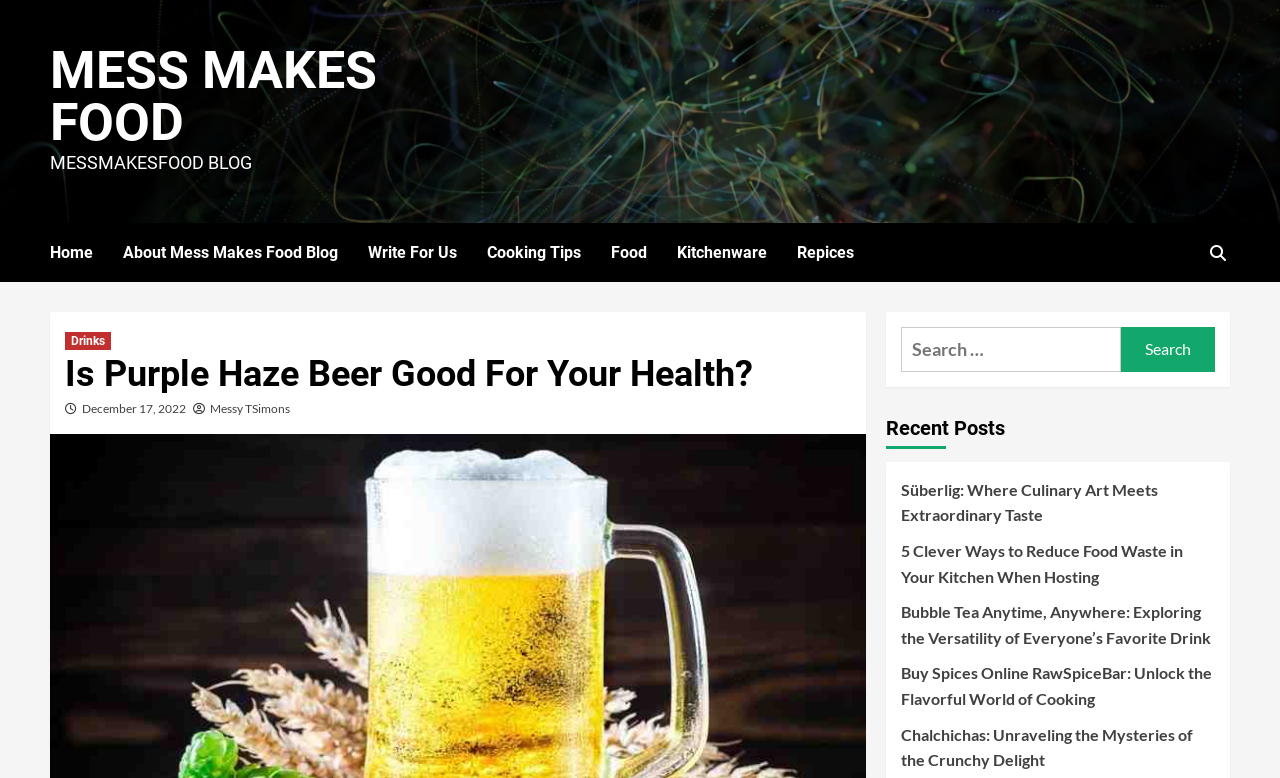Could you identify the text that serves as the heading for this webpage?

Is Purple Haze Beer Good For Your Health?